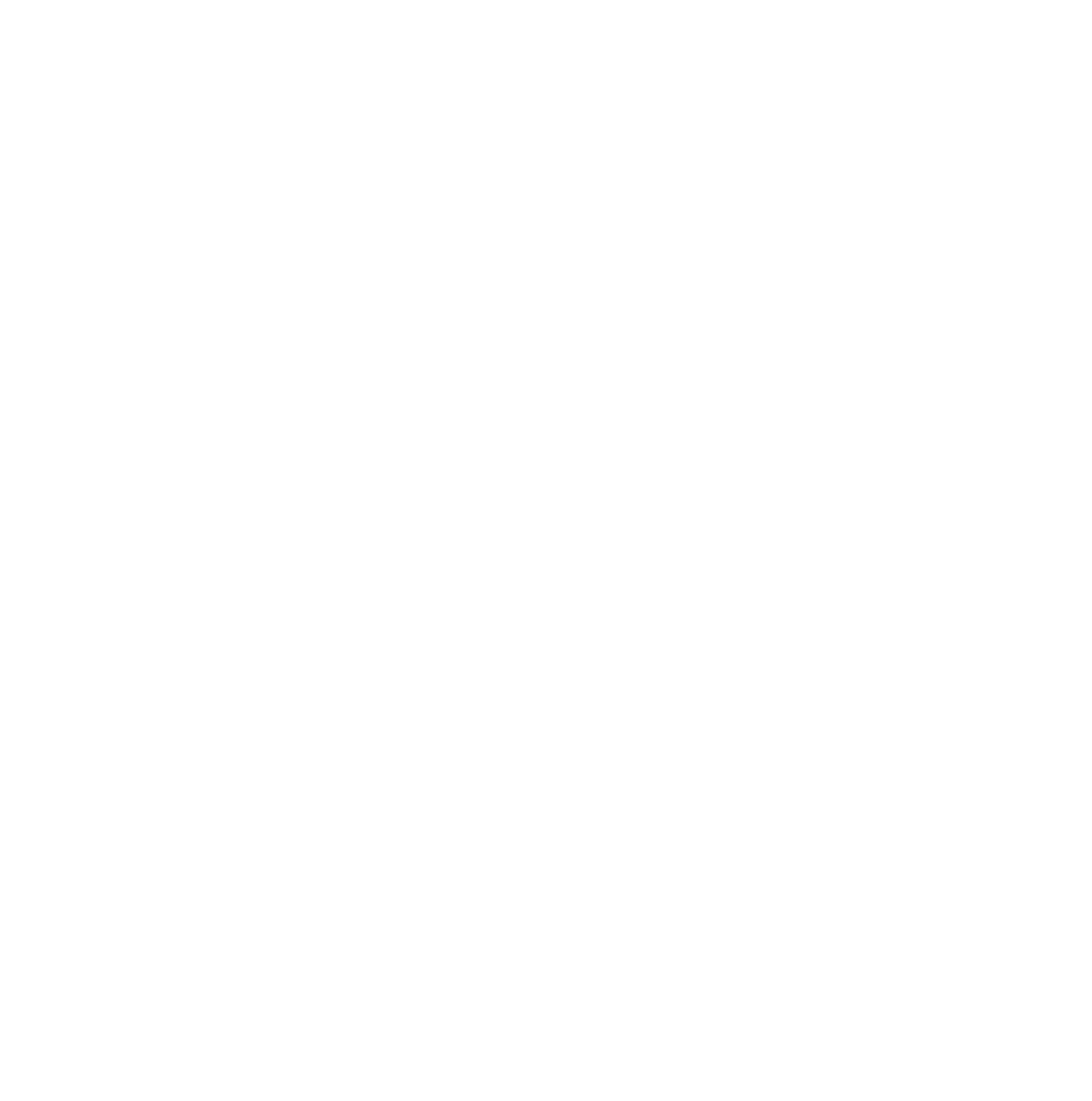Provide a one-word or one-phrase answer to the question:
What is the link to subscribe to press releases and reports?

Not a link